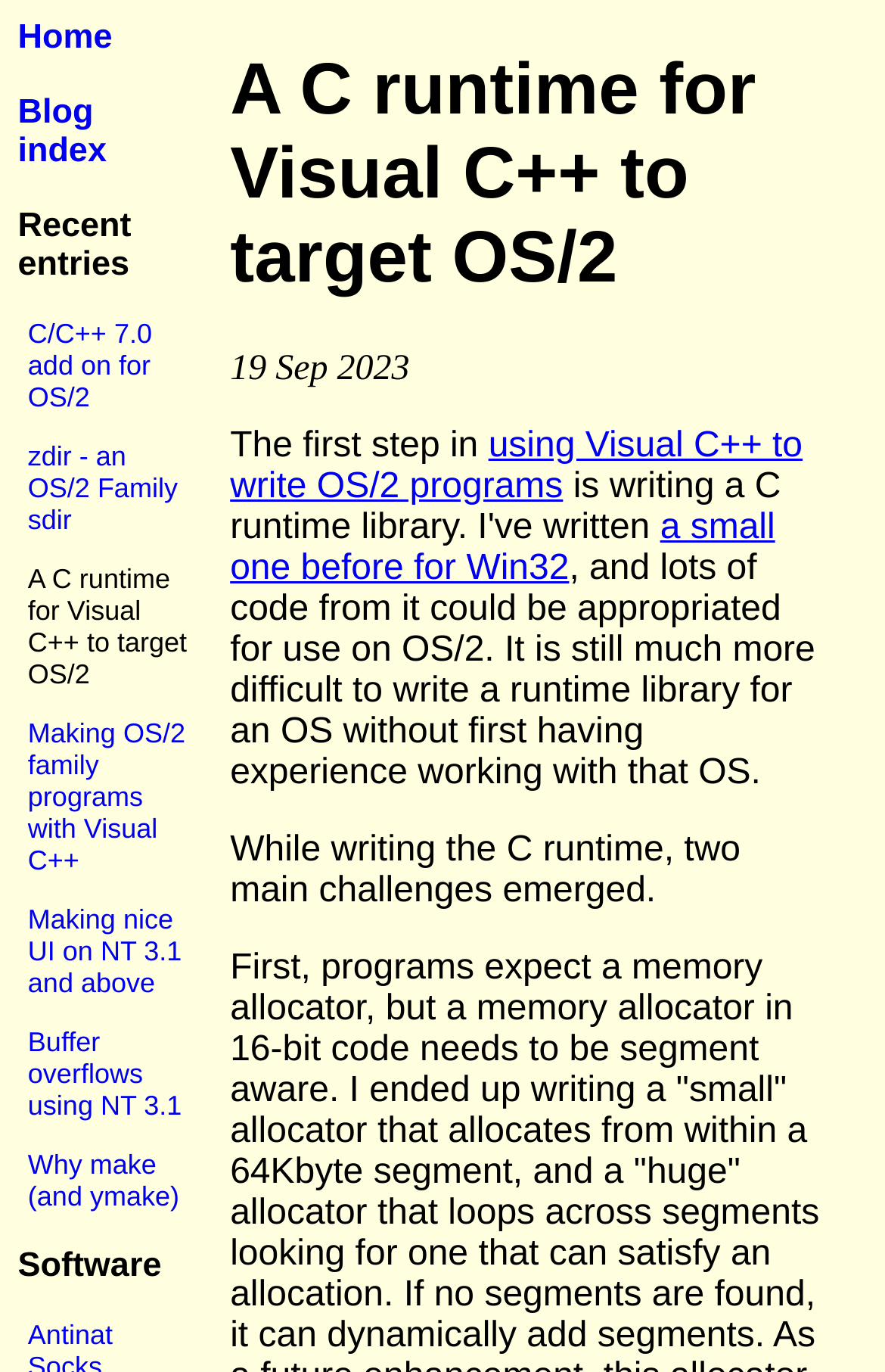Generate the text of the webpage's primary heading.

A C runtime for Visual C++ to target OS/2